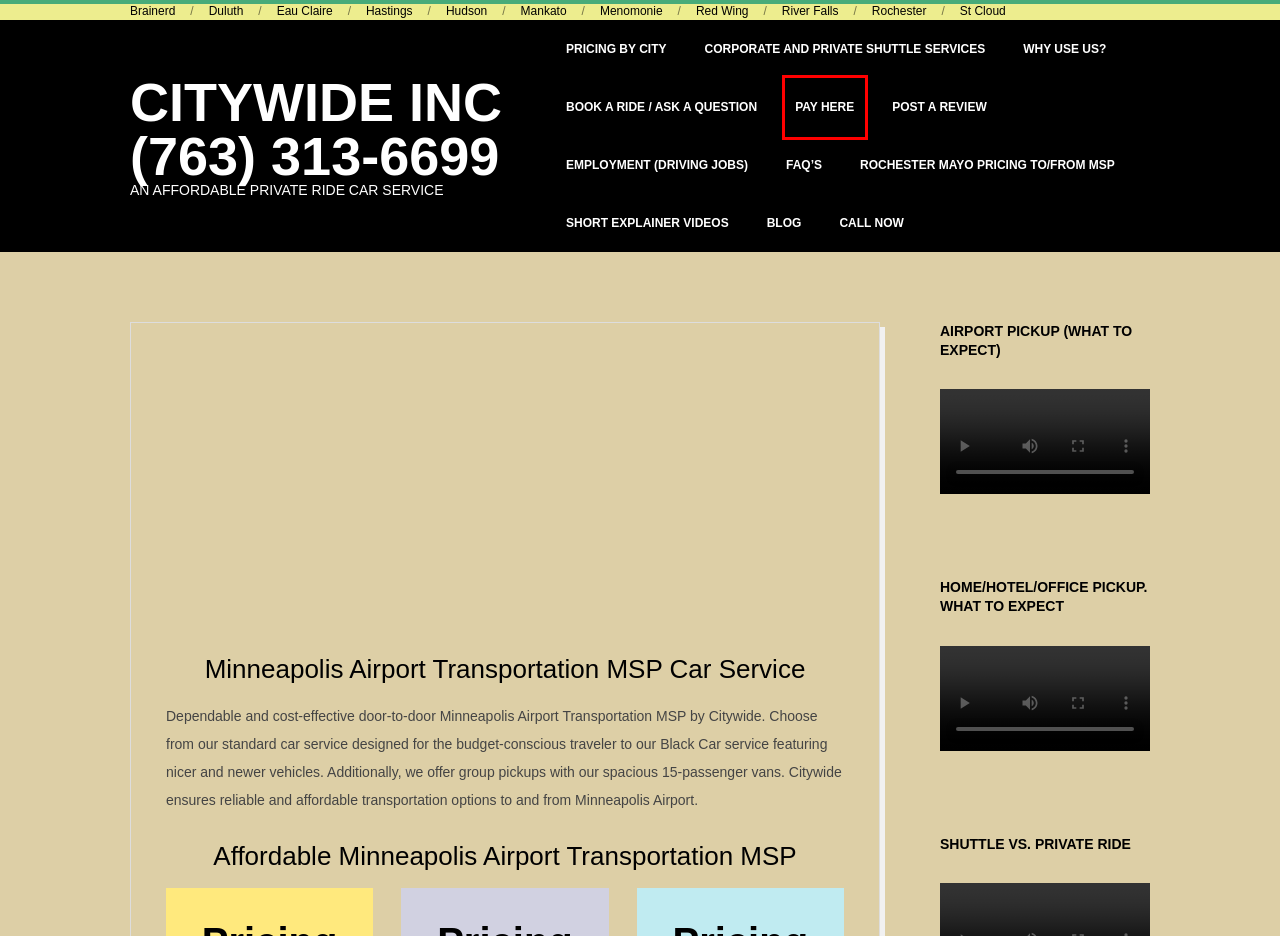With the provided screenshot showing a webpage and a red bounding box, determine which webpage description best fits the new page that appears after clicking the element inside the red box. Here are the options:
A. Mankato to Minneapolis Direct - Citywide (MSP Transporation)
B. Hastings to Mineapolis or Hastings to MSP - Citywide Transportation
C. Hudson to MSP Car Service - Citywide (MSP Transportation)
D. MSP Rochester - Citywide (MSP Transportation)
E. Minneapolis Airport to Rochester Minnesota - Citywide Car Service
F. Citywide (MSP Transportation) Citywide Inc (763) 313-6699
G. Citywide (MSP Transportation)
H. St Cloud MN to Minneapolis MN- Citywide (MSP Transportation)

G